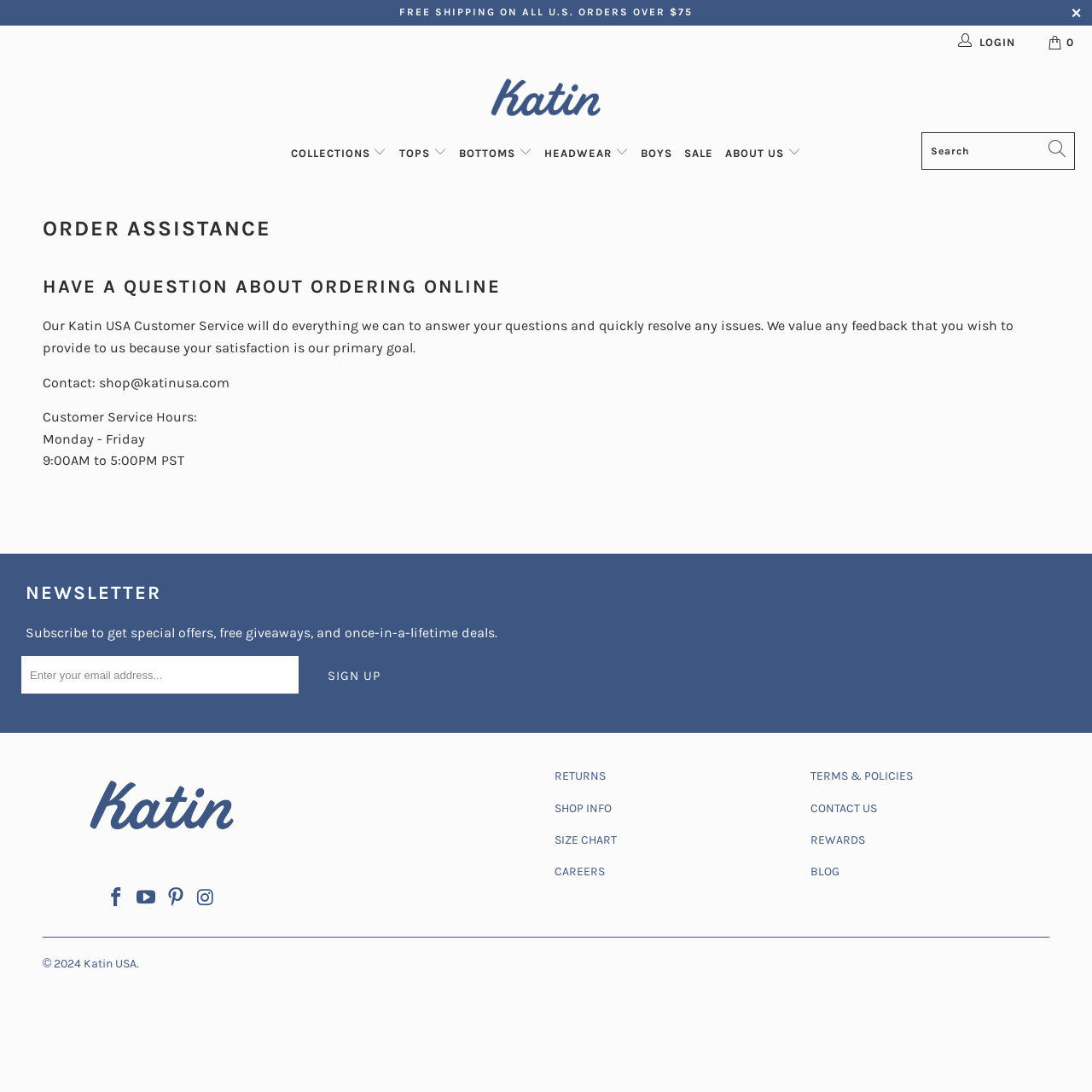Locate the bounding box coordinates of the clickable element to fulfill the following instruction: "Log in to your account". Provide the coordinates as four float numbers between 0 and 1 in the format [left, top, right, bottom].

[0.875, 0.023, 0.934, 0.055]